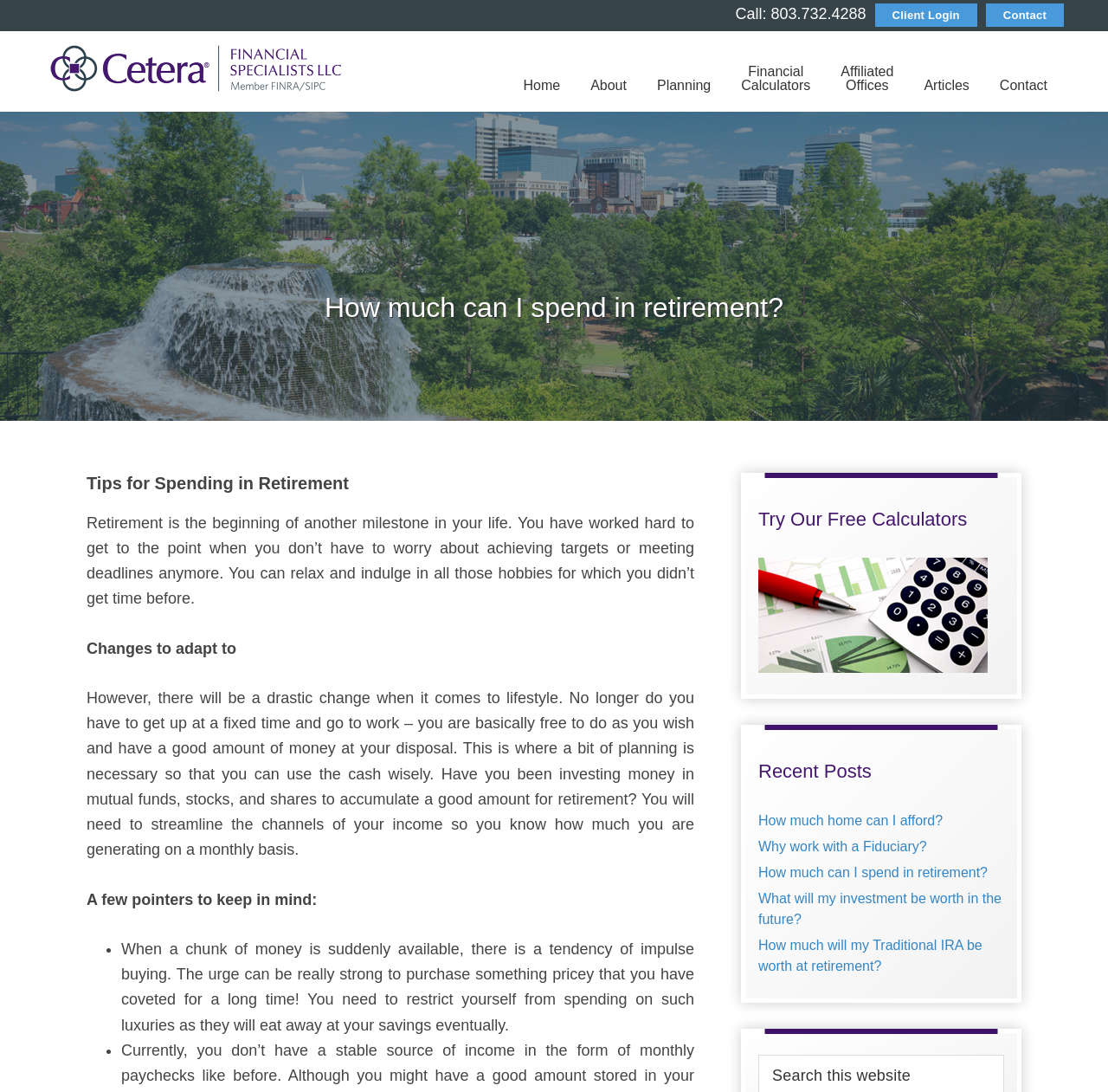Determine the bounding box coordinates of the region that needs to be clicked to achieve the task: "Email the Rhode Island Aquatic Hall of Fame".

None